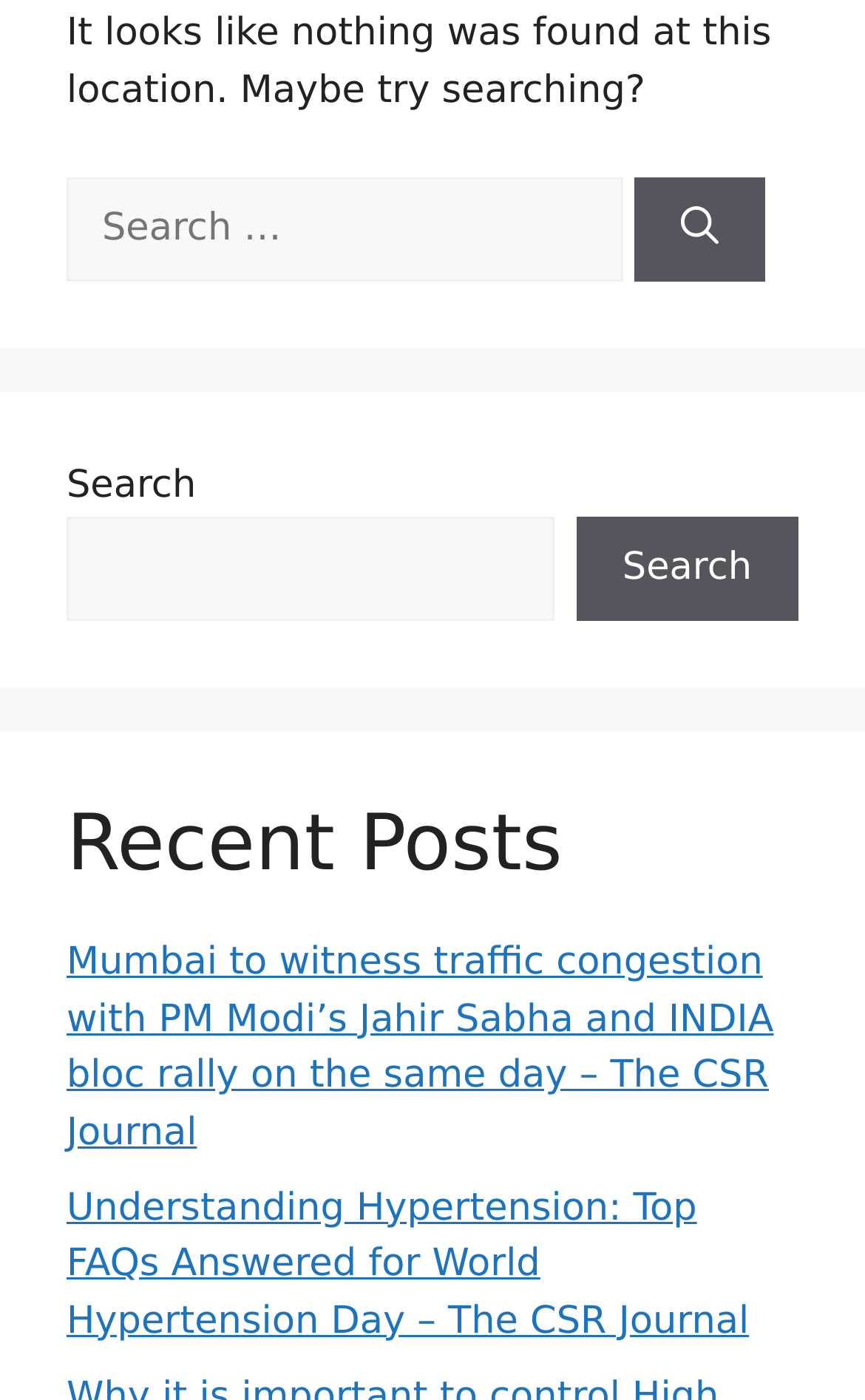Please find the bounding box for the UI element described by: "parent_node: Search name="s"".

[0.077, 0.369, 0.64, 0.444]